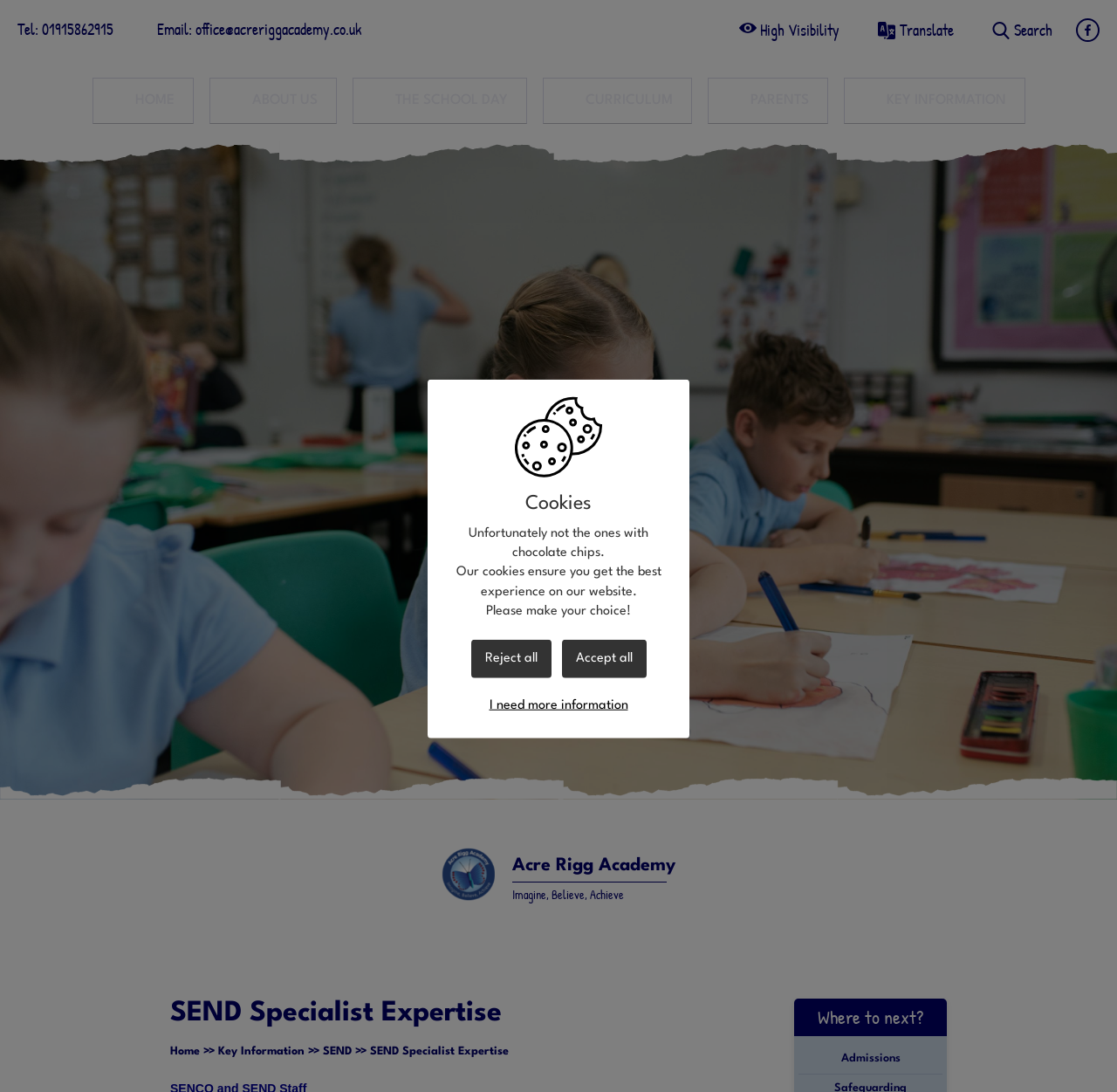Elaborate on the webpage's design and content in a detailed caption.

The webpage is for Acre Rigg Academy, a school that specializes in SEND (Special Educational Needs and Disabilities) expertise. At the top left corner, there are contact details, including a phone number and email address. Next to these, there are three buttons: "High Visibility", "Translate", and "Search". 

Below these buttons, there is a horizontal navigation menu with links to different sections of the website, including "HOME", "ABOUT US", "THE SCHOOL DAY", "CURRICULUM", "PARENTS", and "KEY INFORMATION". 

On the top right corner, there are social media links, including a Facebook link. 

The main content of the webpage is divided into several sections. At the top, there is a large image that spans the entire width of the page. Below this, there is a heading that reads "Acre Rigg Academy" and a subheading that says "Imagine, Believe, Achieve". 

Further down, there is a section that highlights the school's SEND specialist expertise. This section includes a heading, a link to the "Home" page, and several other links to related pages. 

Below this, there is a section with a heading that asks "Where to next?" and includes a link to the "Admissions" page. 

At the bottom of the page, there is a section about cookies, which includes a heading, several paragraphs of text, and three buttons to manage cookie settings.